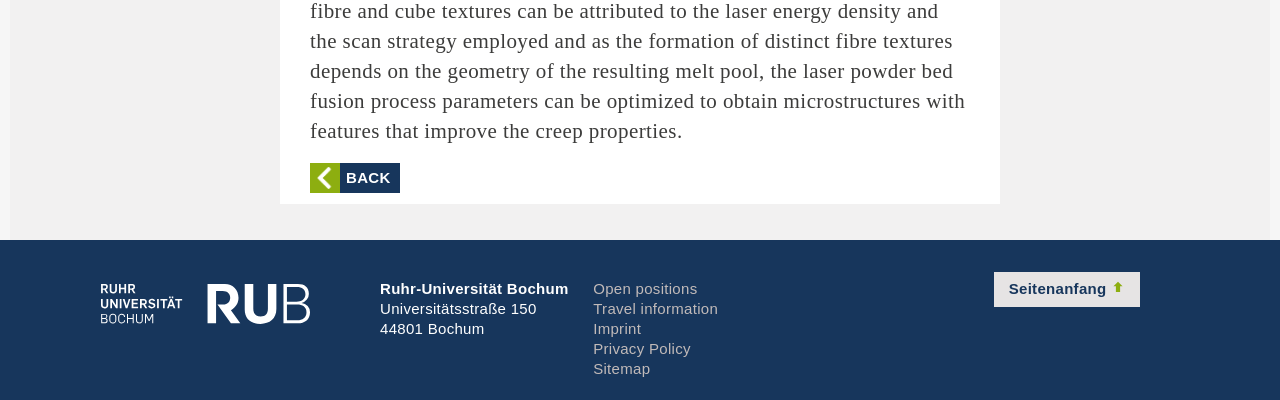Given the element description Seitenanfang, identify the bounding box coordinates for the UI element on the webpage screenshot. The format should be (top-left x, top-left y, bottom-right x, bottom-right y), with values between 0 and 1.

[0.776, 0.679, 0.891, 0.767]